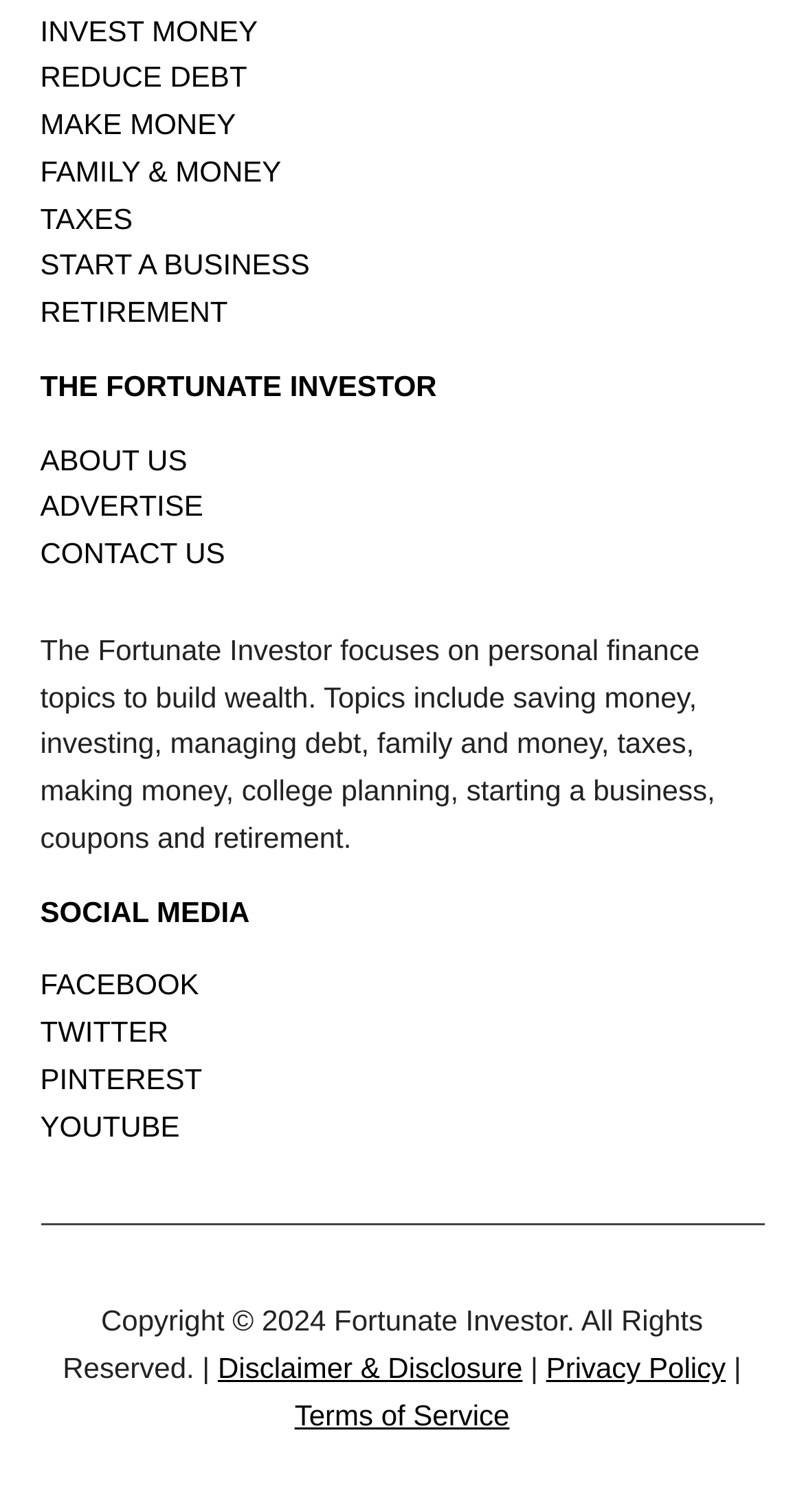Please identify the bounding box coordinates of the region to click in order to complete the task: "View Pictures of Forrest Fenn with the treasure". The coordinates must be four float numbers between 0 and 1, specified as [left, top, right, bottom].

None